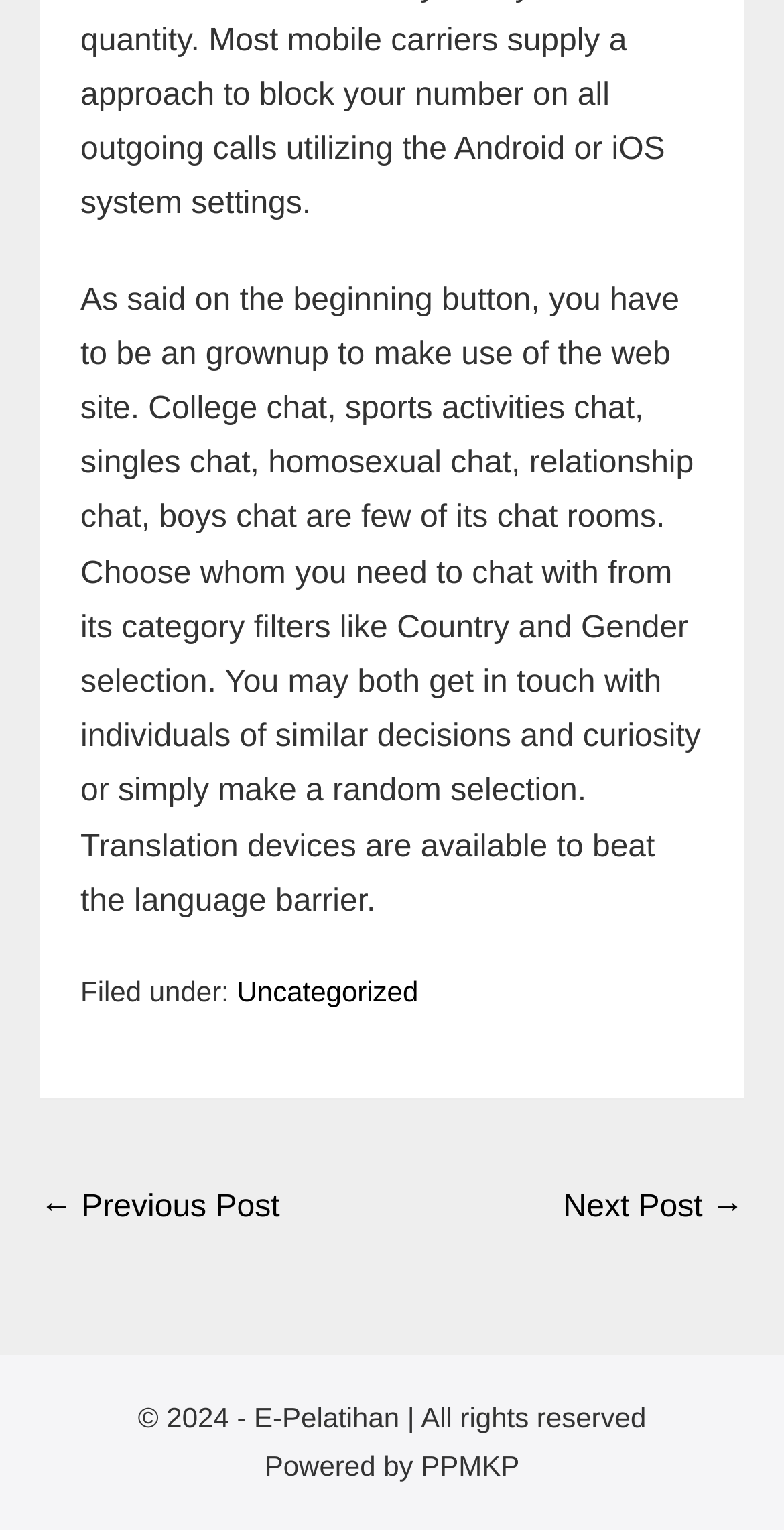Provide a short answer to the following question with just one word or phrase: What is the copyright information of this website?

2024 - E-Pelatihan